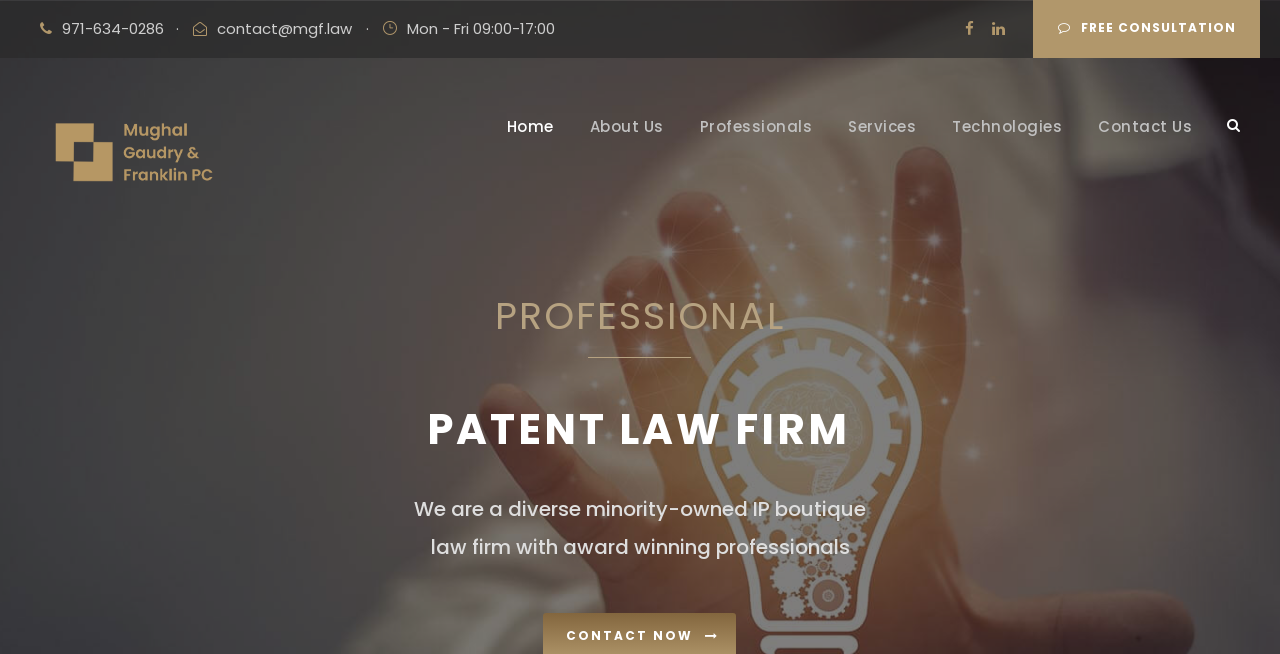Identify the bounding box coordinates of the clickable region required to complete the instruction: "Send an email". The coordinates should be given as four float numbers within the range of 0 and 1, i.e., [left, top, right, bottom].

[0.17, 0.028, 0.275, 0.06]